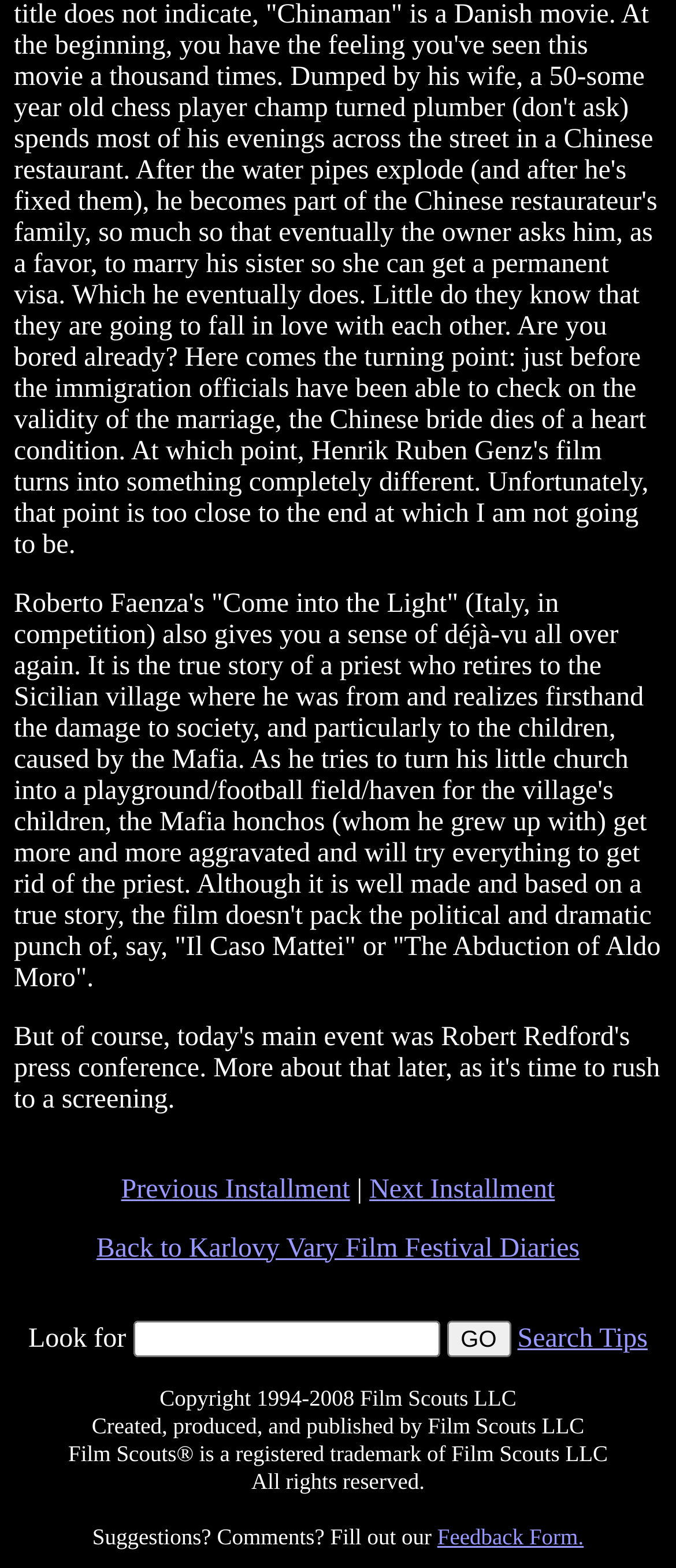Provide the bounding box coordinates for the UI element that is described as: "Previous Installment".

[0.179, 0.749, 0.518, 0.768]